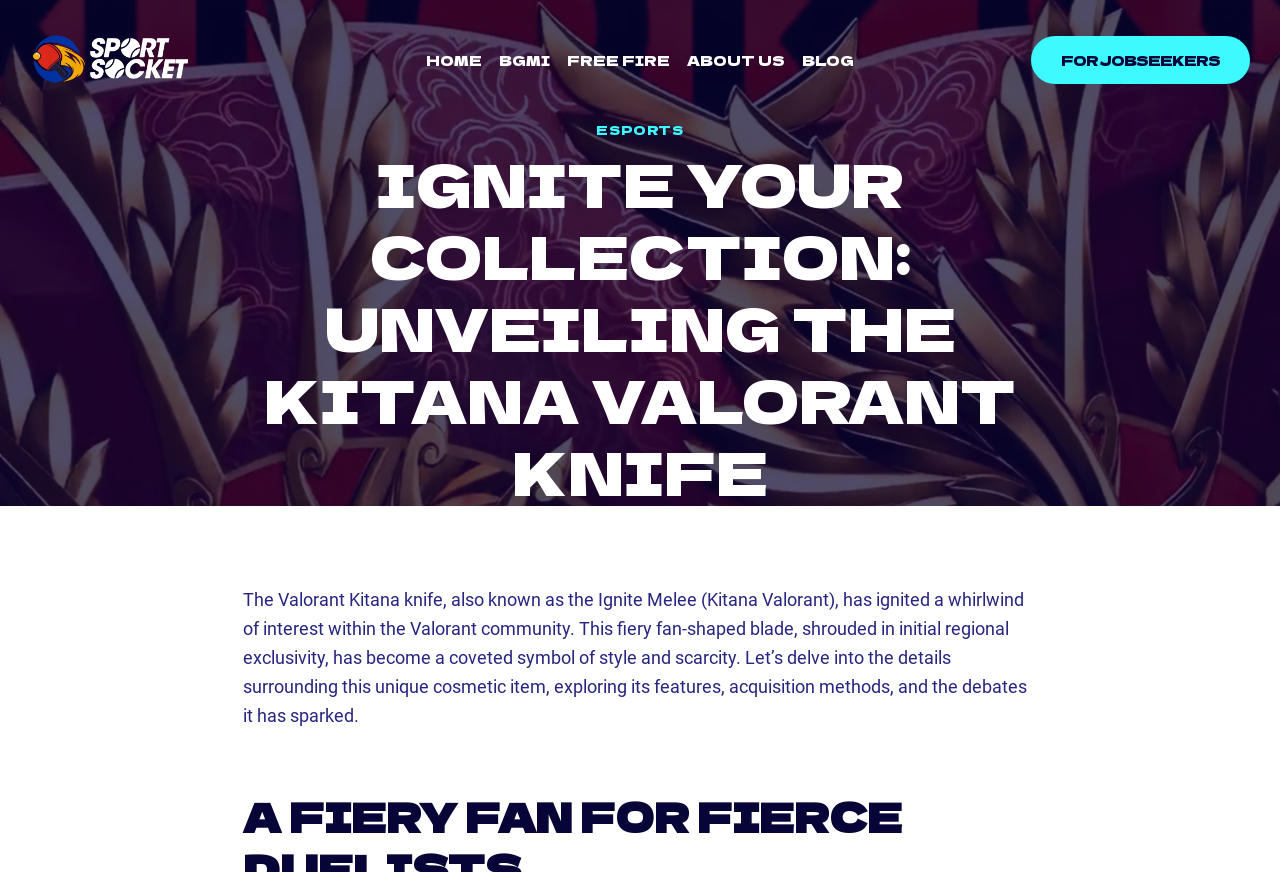Can you determine the bounding box coordinates of the area that needs to be clicked to fulfill the following instruction: "explore ESPORTS"?

[0.466, 0.138, 0.534, 0.159]